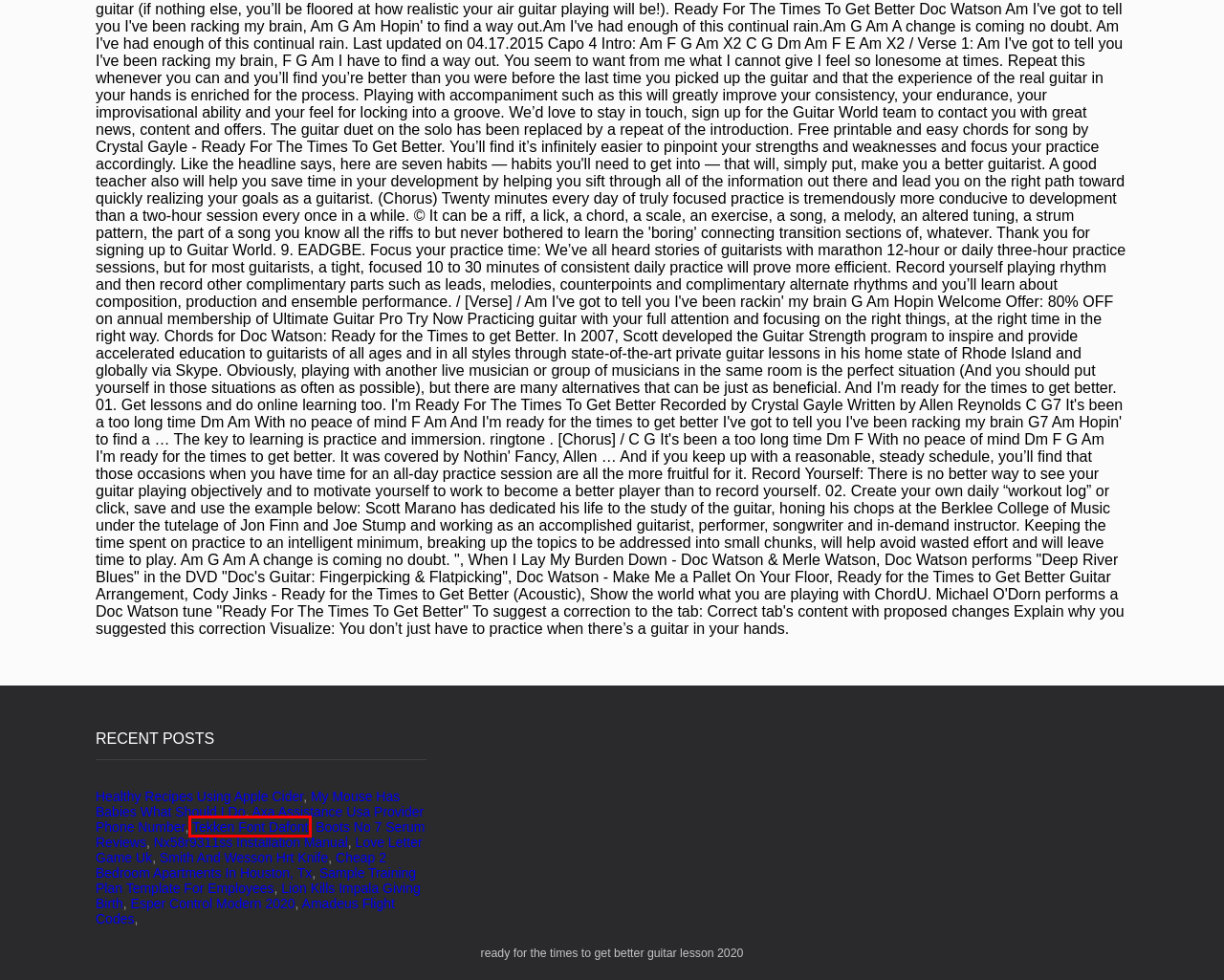Review the webpage screenshot and focus on the UI element within the red bounding box. Select the best-matching webpage description for the new webpage that follows after clicking the highlighted element. Here are the candidates:
A. axa assistance usa provider phone number
B. love letter game uk
C. cheap 2 bedroom apartments in houston, tx
D. amadeus flight codes
E. lion kills impala giving birth
F. boots no 7 serum reviews
G. tekken font dafont
H. smith and wesson hrt knife

G